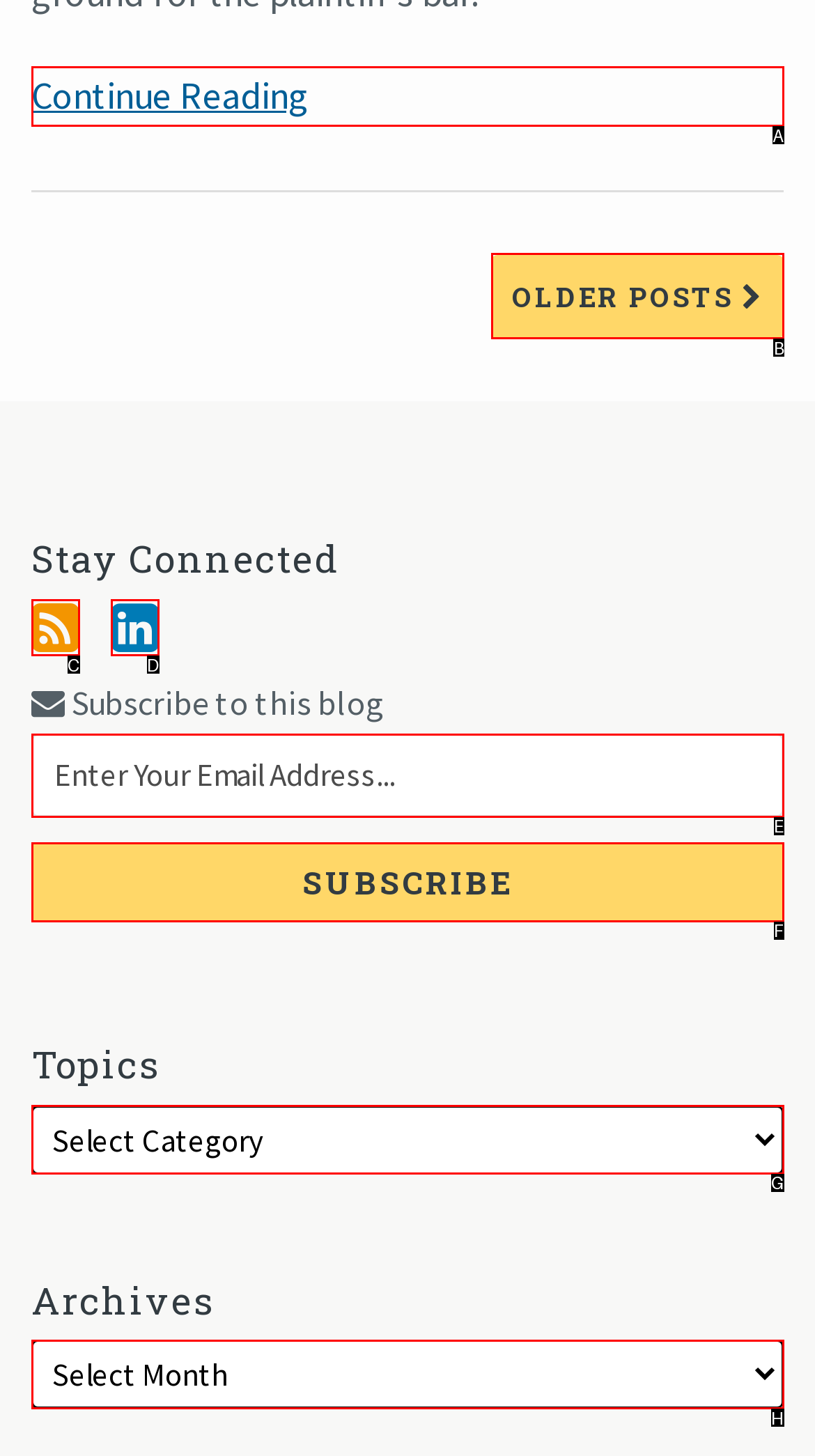Choose the letter of the option you need to click to Share on Facebook. Answer with the letter only.

None